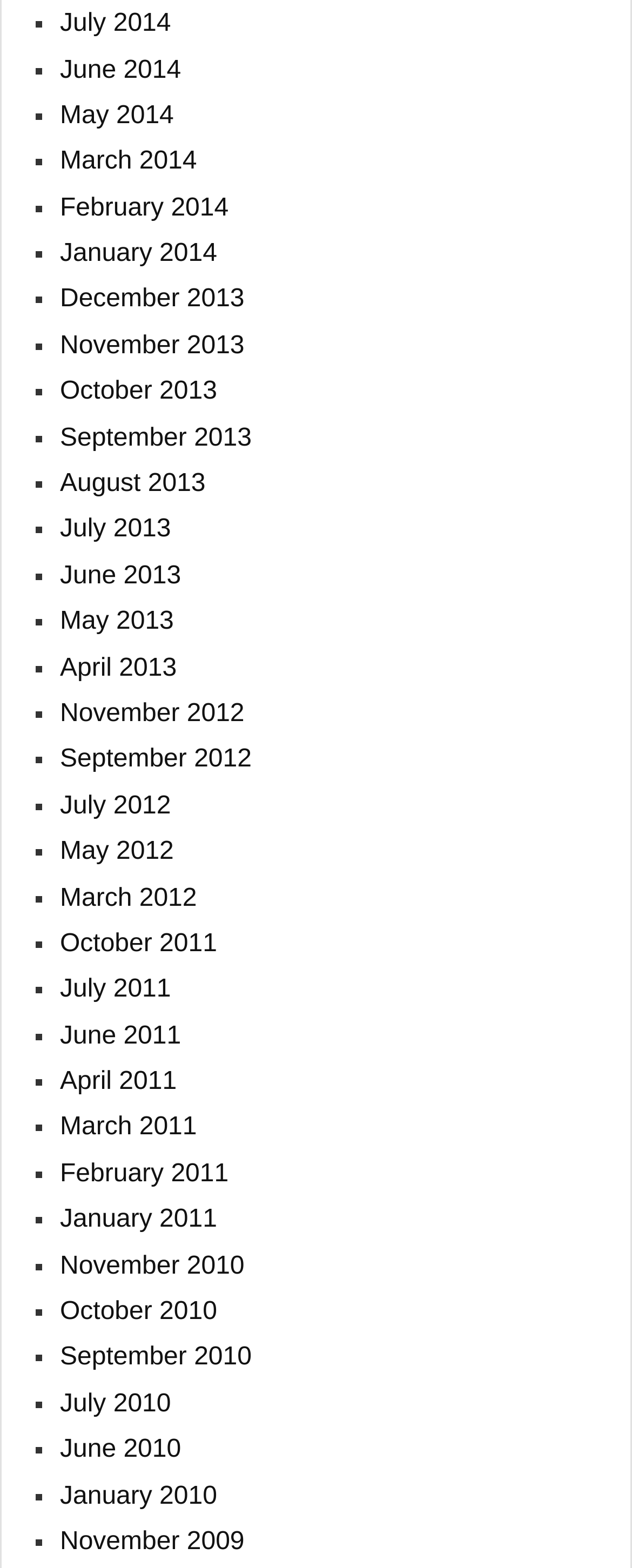Pinpoint the bounding box coordinates of the element to be clicked to execute the instruction: "Visit Amy Wright's page".

None